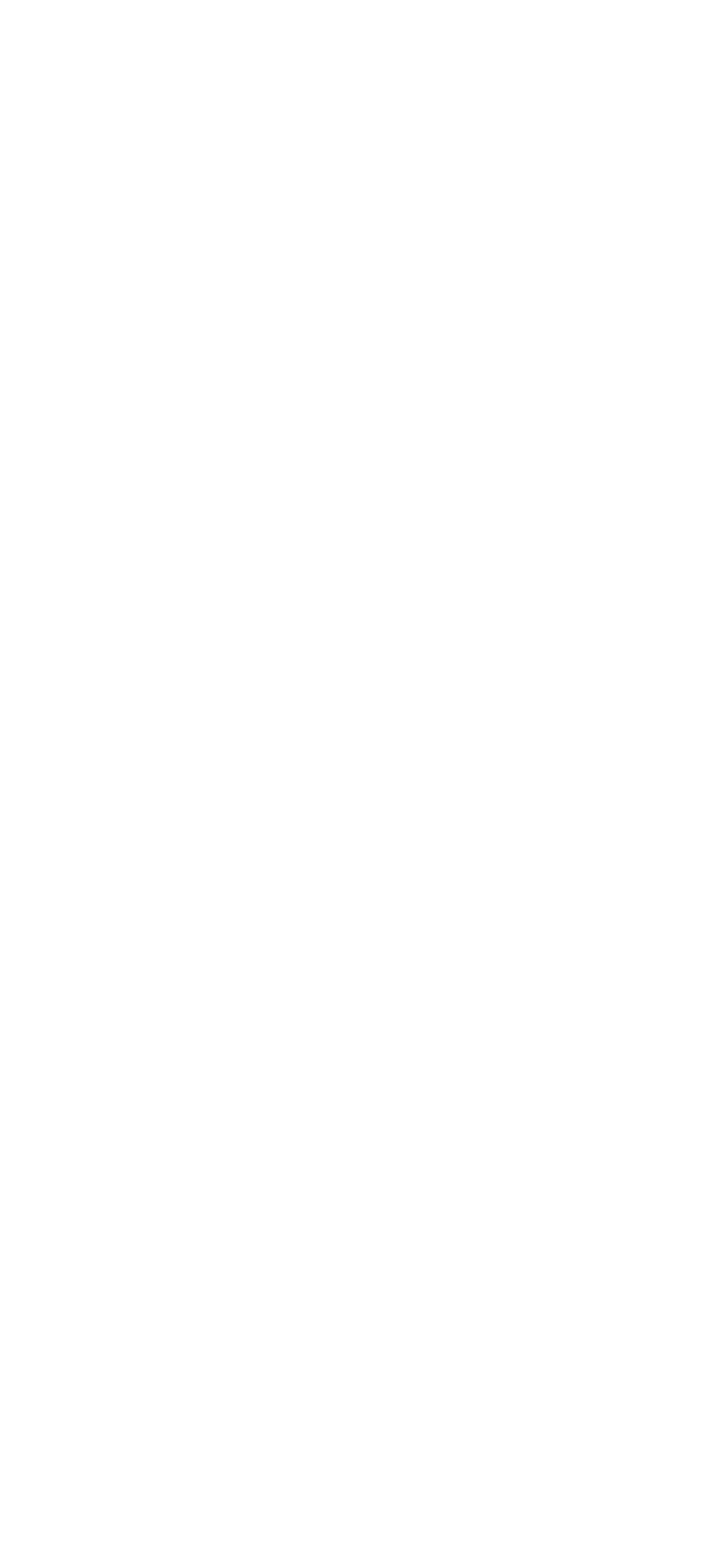What is the third link under 'WINDOWS & DOORS'?
Kindly give a detailed and elaborate answer to the question.

I looked at the link elements under the heading 'WINDOWS & DOORS' and found the third link to be 'WINDOW INSTALLATION'.